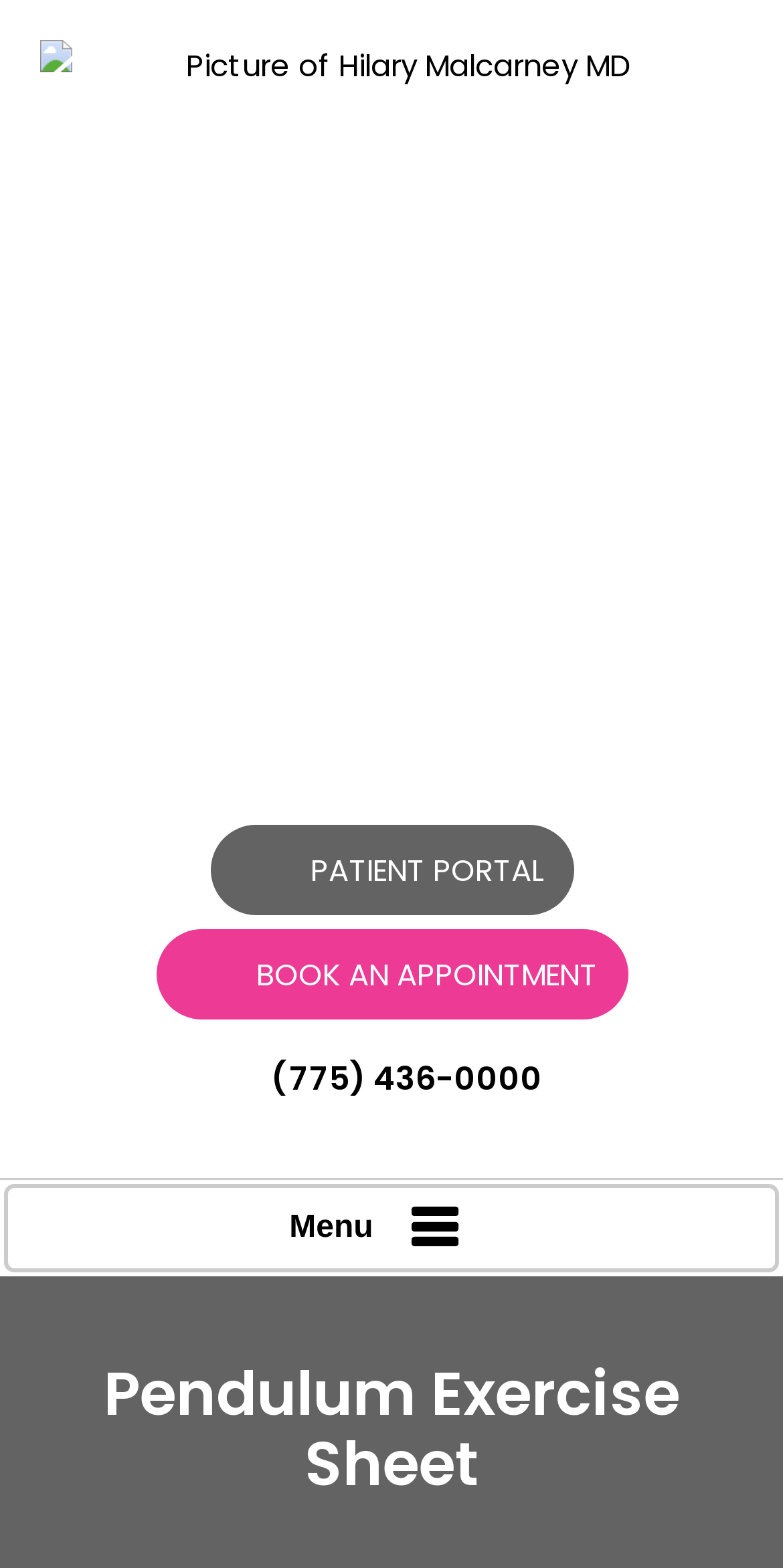What is the name of the doctor?
Kindly give a detailed and elaborate answer to the question.

I found the answer by looking at the image description 'Picture of Hilary Malcarney MD' which suggests that the doctor's name is Hilary Malcarney.